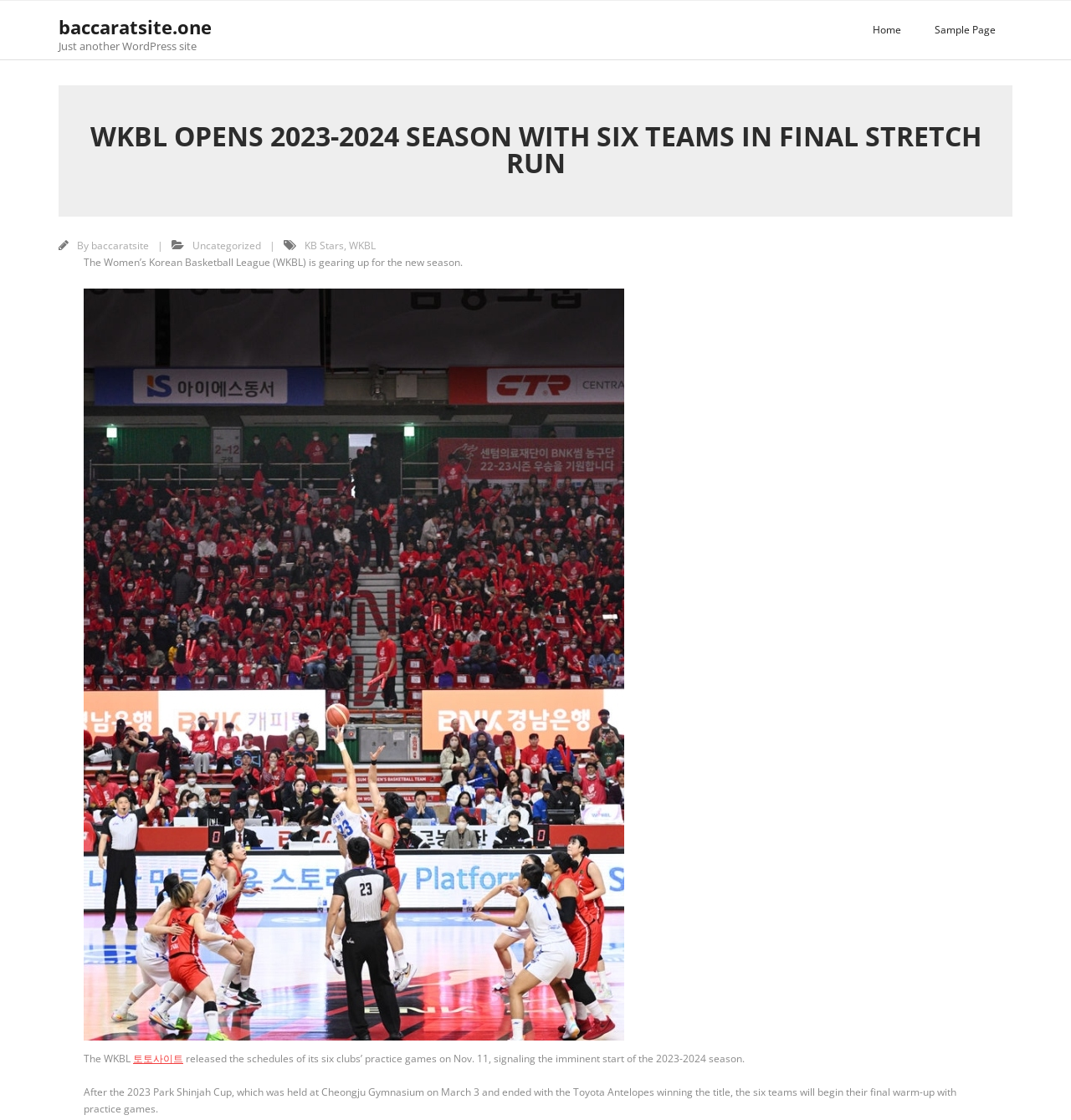Please locate the bounding box coordinates of the element that needs to be clicked to achieve the following instruction: "visit 토토사이트". The coordinates should be four float numbers between 0 and 1, i.e., [left, top, right, bottom].

[0.124, 0.938, 0.171, 0.951]